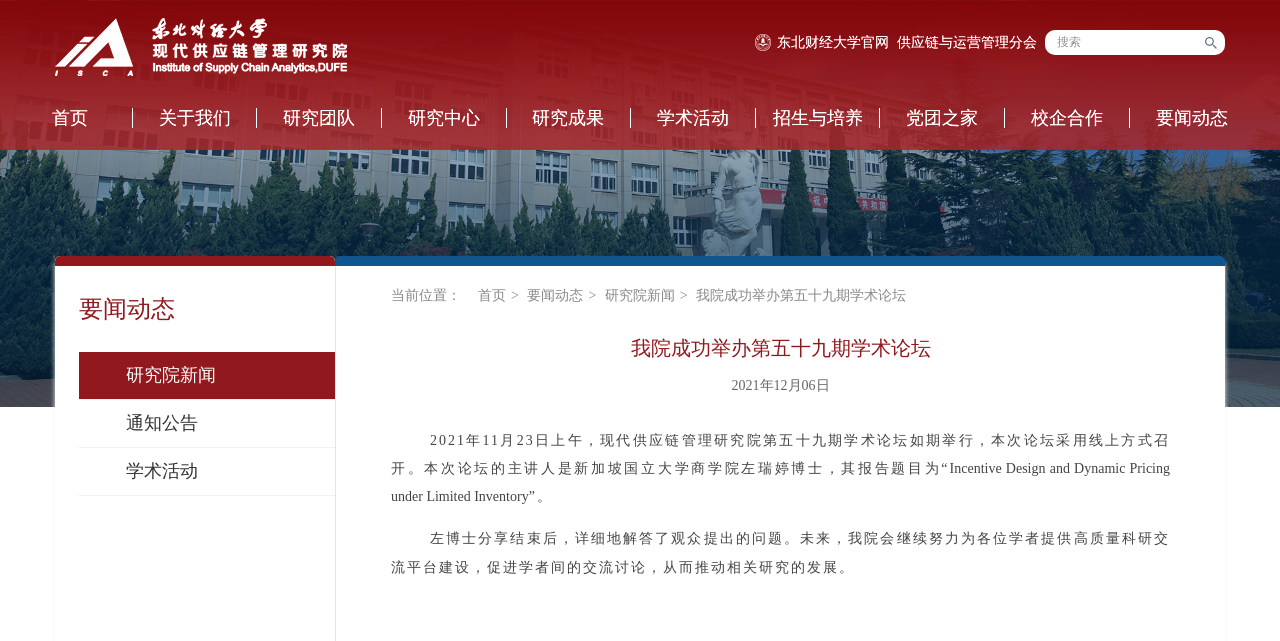Find the bounding box coordinates of the area to click in order to follow the instruction: "check the latest news".

[0.882, 0.168, 0.98, 0.2]